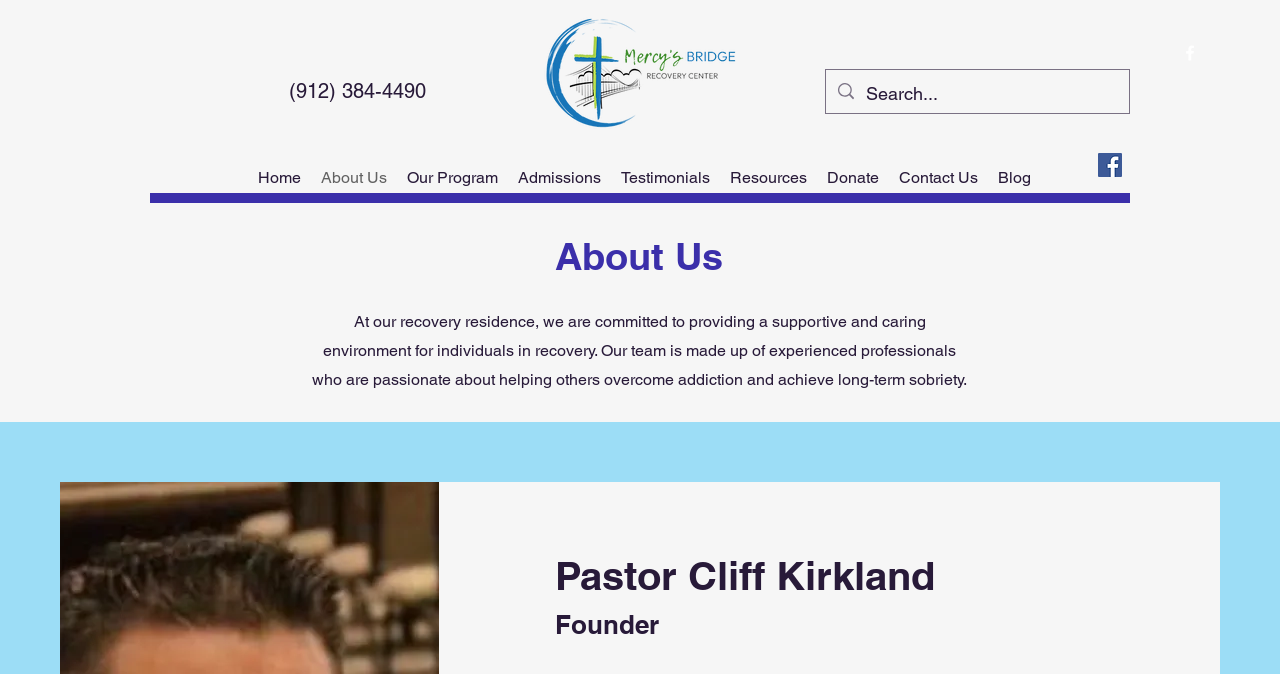Identify the bounding box coordinates of the clickable section necessary to follow the following instruction: "View About Us page". The coordinates should be presented as four float numbers from 0 to 1, i.e., [left, top, right, bottom].

[0.432, 0.346, 0.566, 0.415]